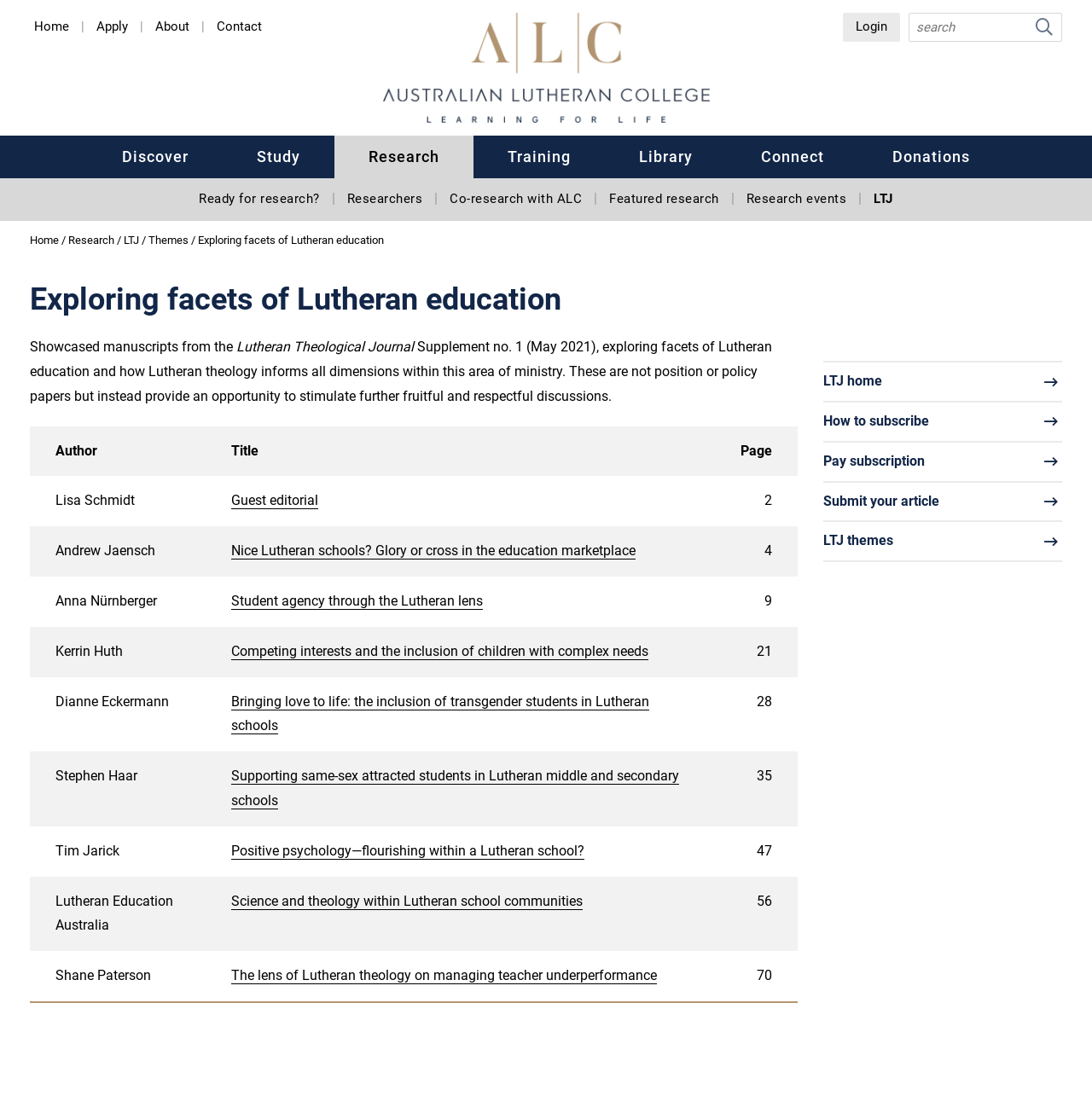Please specify the bounding box coordinates of the clickable region to carry out the following instruction: "View the 'Research' page". The coordinates should be four float numbers between 0 and 1, in the format [left, top, right, bottom].

[0.062, 0.209, 0.107, 0.221]